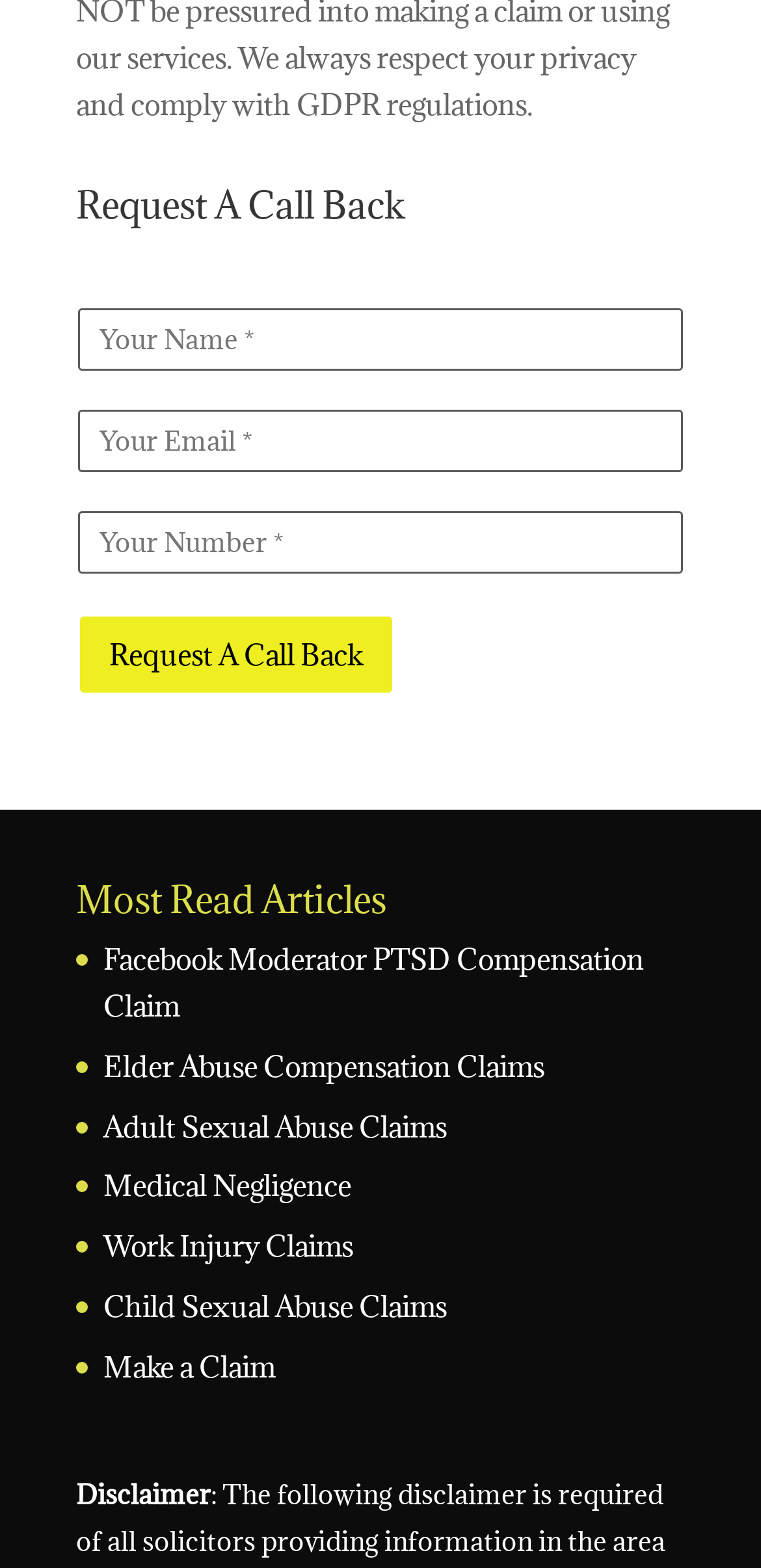Locate the bounding box coordinates of the area that needs to be clicked to fulfill the following instruction: "Click the 'Request A Call Back' button". The coordinates should be in the format of four float numbers between 0 and 1, namely [left, top, right, bottom].

[0.1, 0.39, 0.521, 0.444]